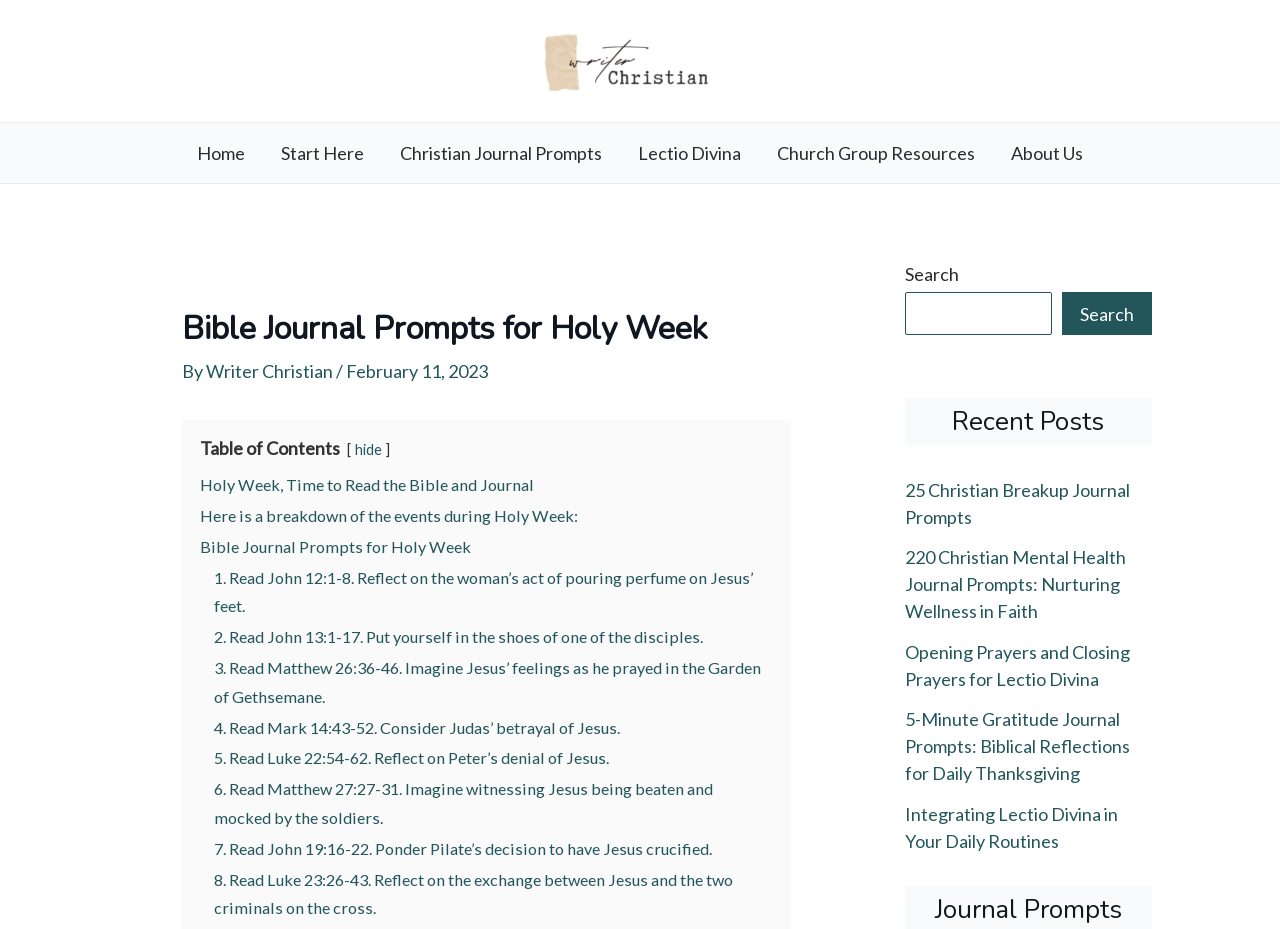Please find the bounding box coordinates of the element that needs to be clicked to perform the following instruction: "Read the 'Bible Journal Prompts for Holy Week' article". The bounding box coordinates should be four float numbers between 0 and 1, represented as [left, top, right, bottom].

[0.156, 0.578, 0.368, 0.598]